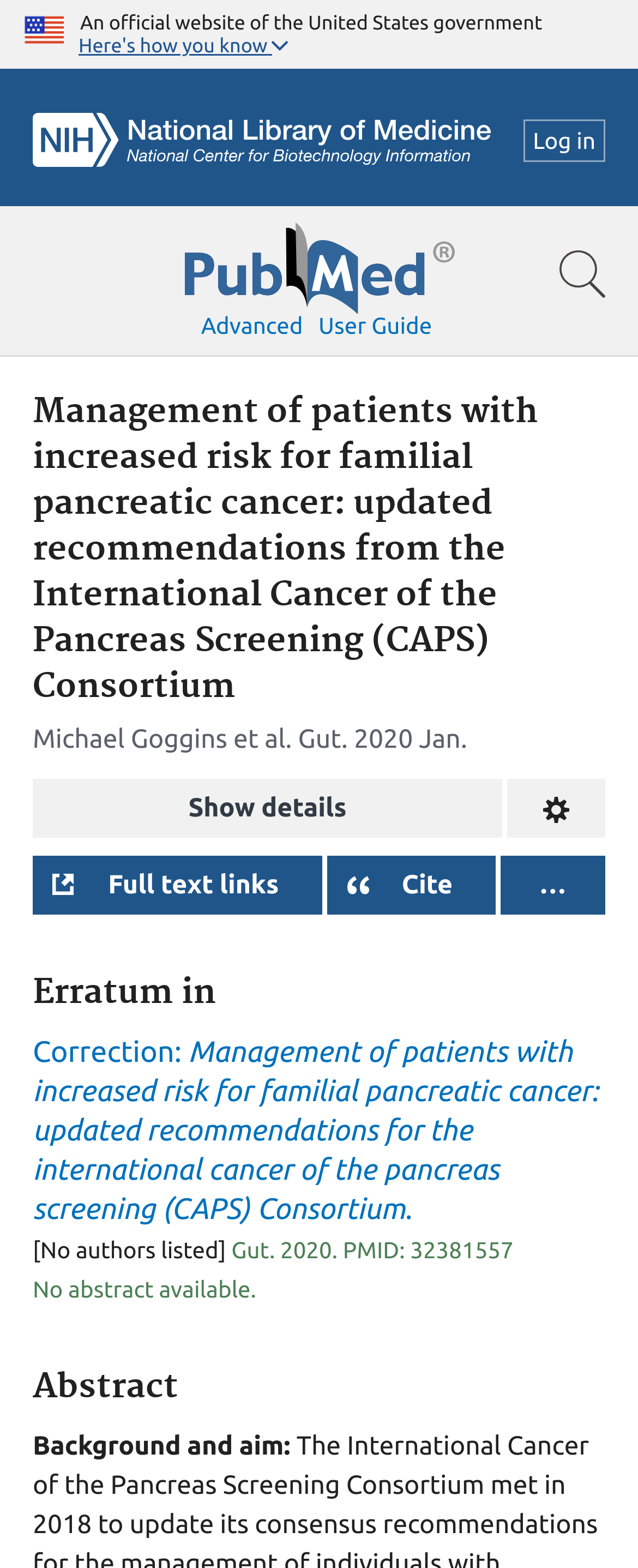Can you specify the bounding box coordinates of the area that needs to be clicked to fulfill the following instruction: "Choose Farm Produce"?

None